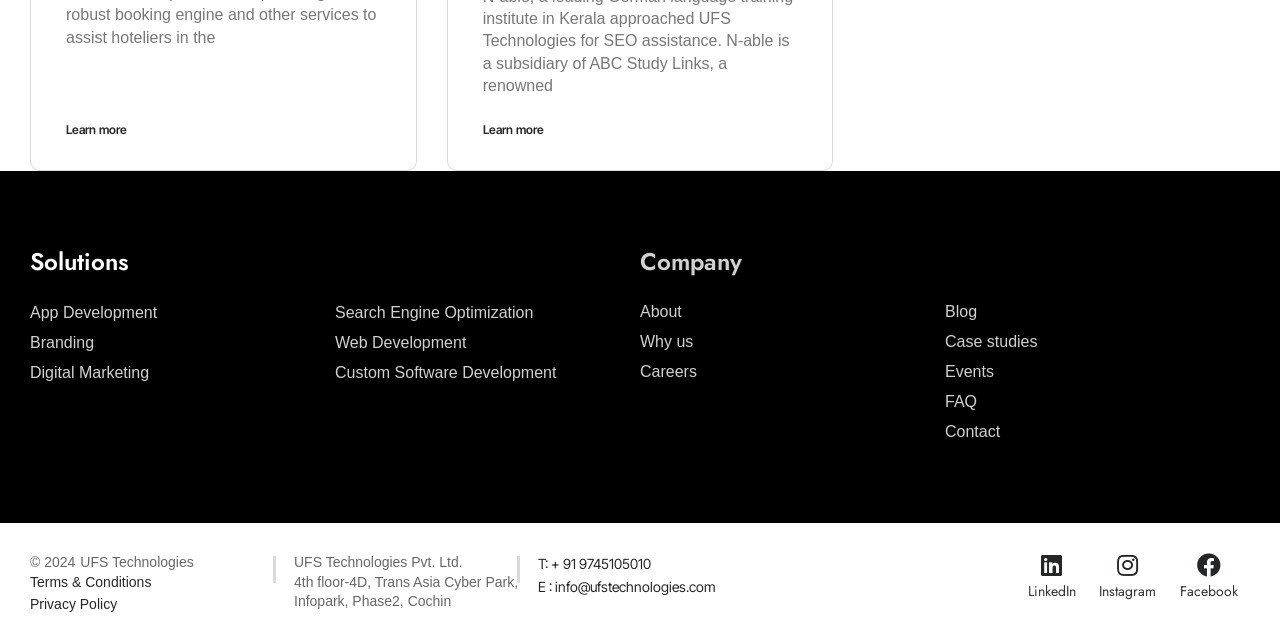Determine the bounding box coordinates of the UI element described below. Use the format (top-left x, top-left y, bottom-right x, bottom-right y) with floating point numbers between 0 and 1: (DISTANT) CONTACTS

None